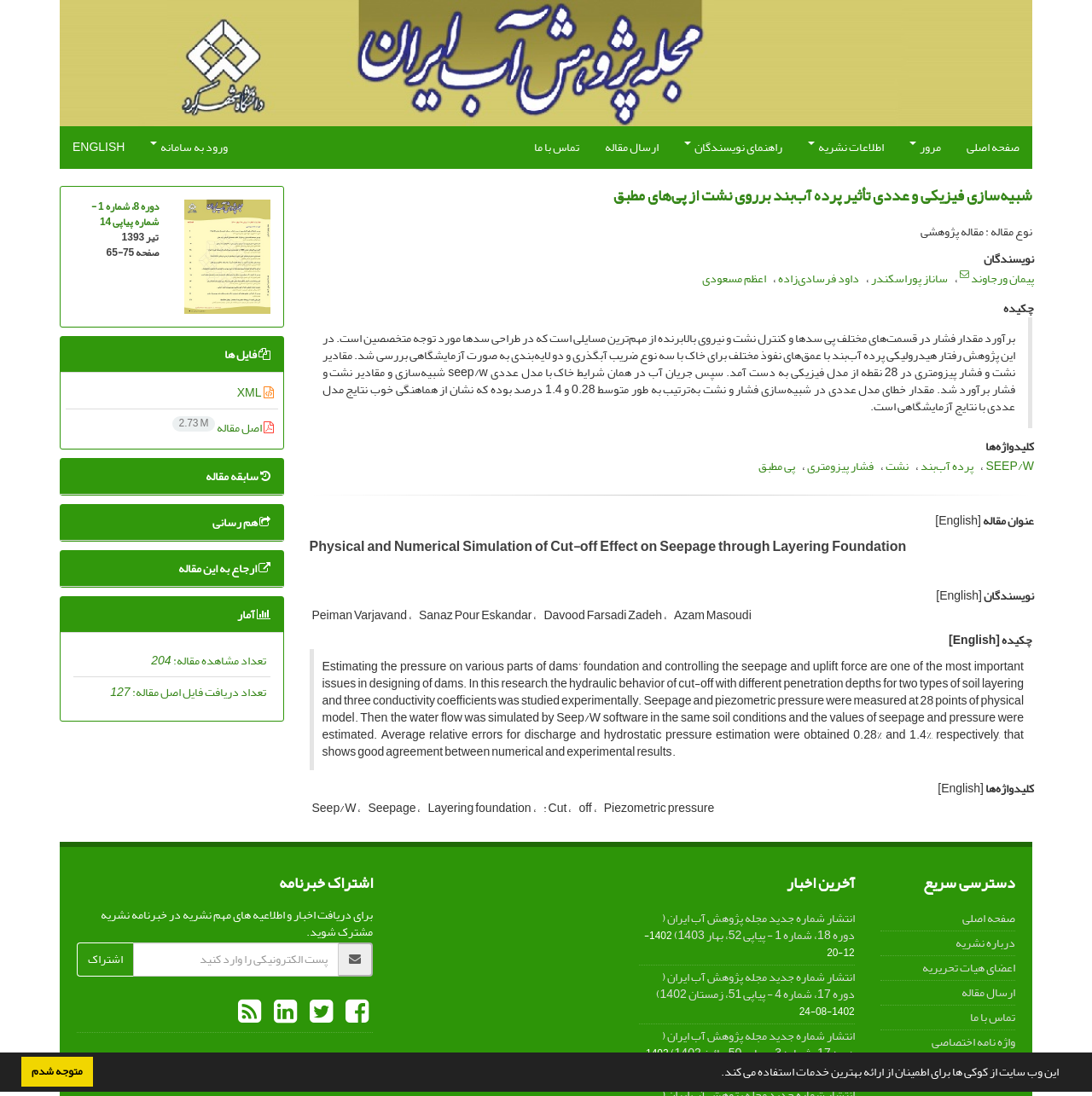Determine the bounding box for the UI element as described: "اصل مقاله 2.73 M". The coordinates should be represented as four float numbers between 0 and 1, formatted as [left, top, right, bottom].

[0.158, 0.38, 0.25, 0.401]